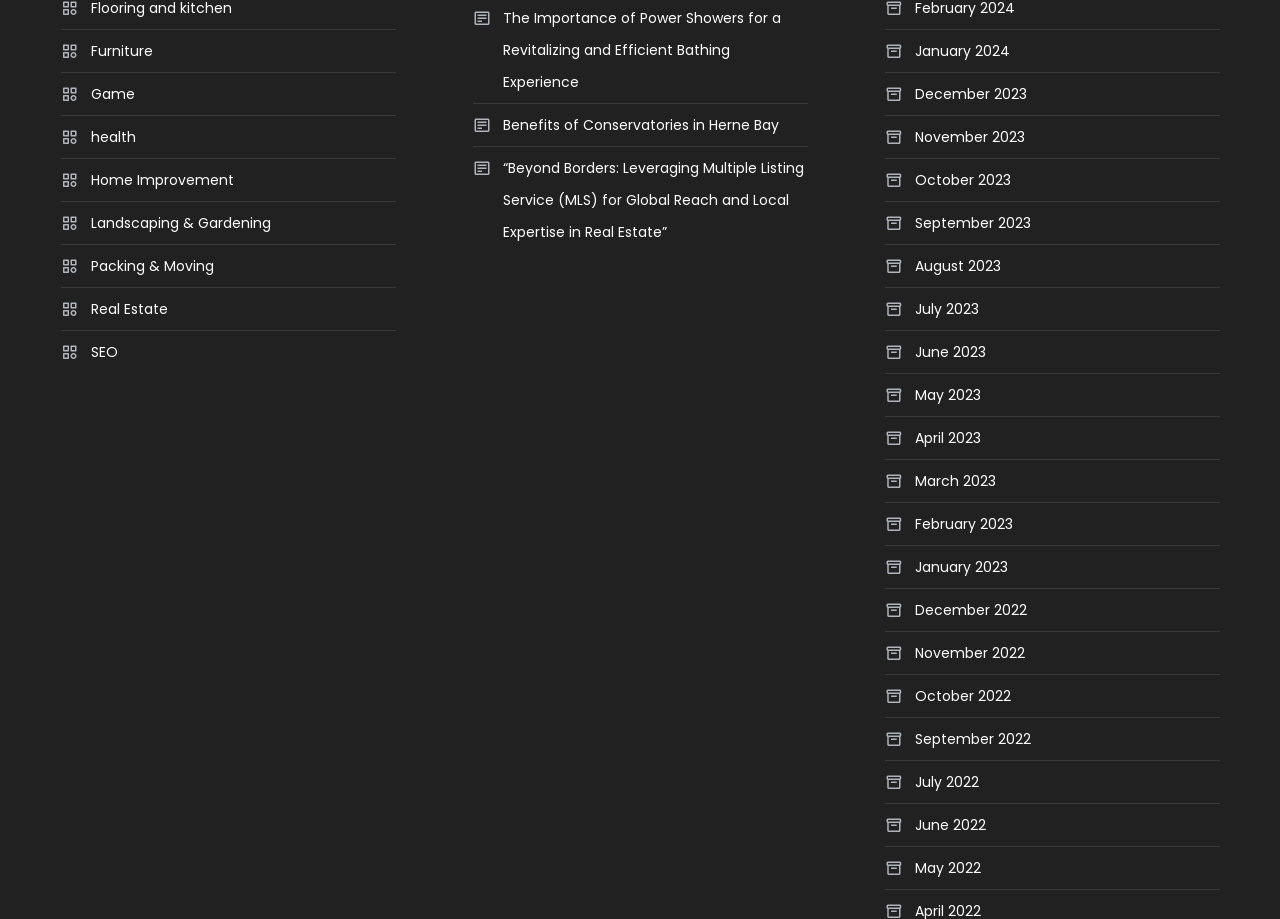Determine the bounding box coordinates of the clickable element necessary to fulfill the instruction: "View archives from January 2024". Provide the coordinates as four float numbers within the 0 to 1 range, i.e., [left, top, right, bottom].

[0.691, 0.038, 0.789, 0.073]